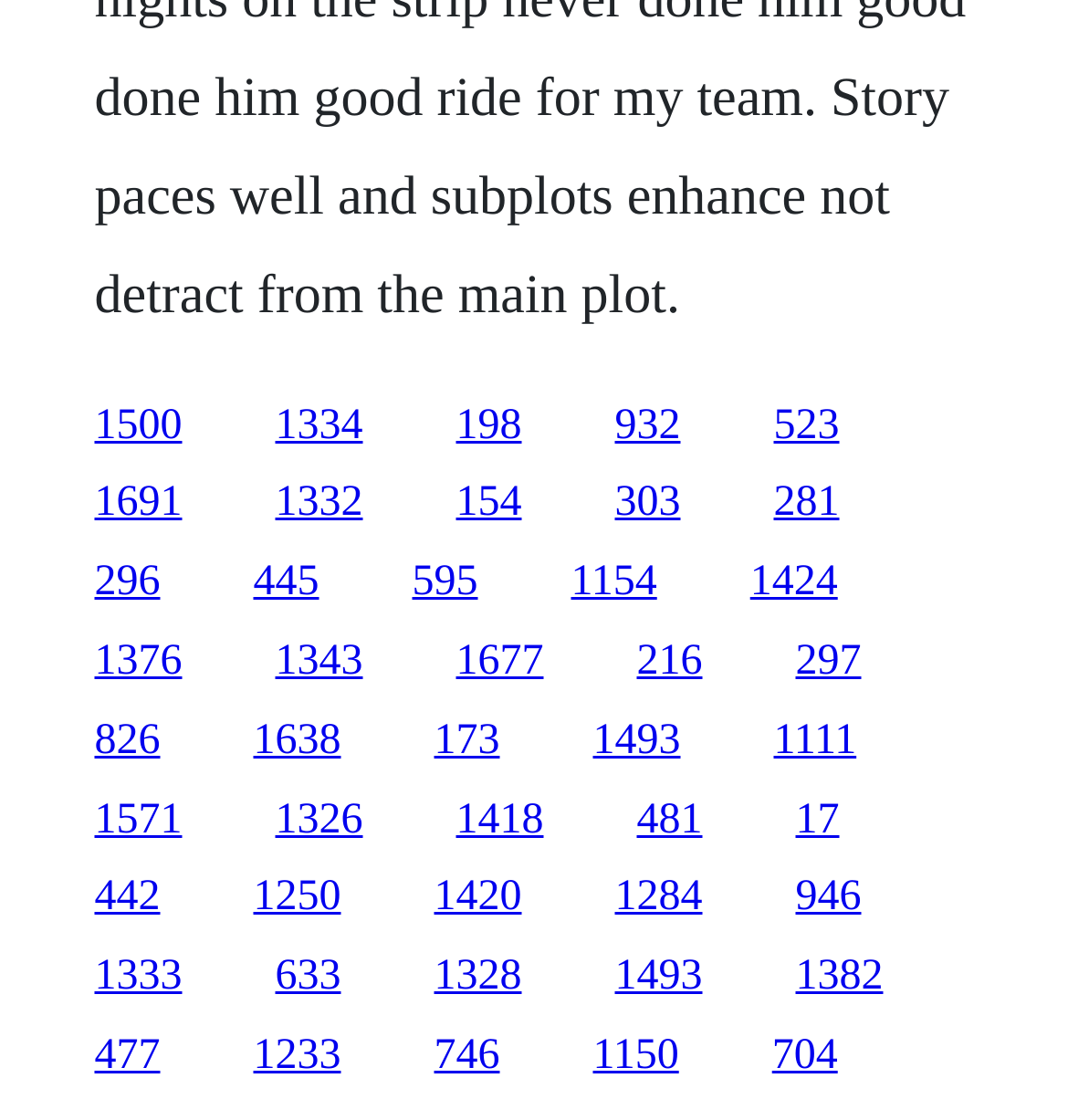Identify the bounding box coordinates of the region I need to click to complete this instruction: "click the first link".

[0.088, 0.358, 0.171, 0.4]